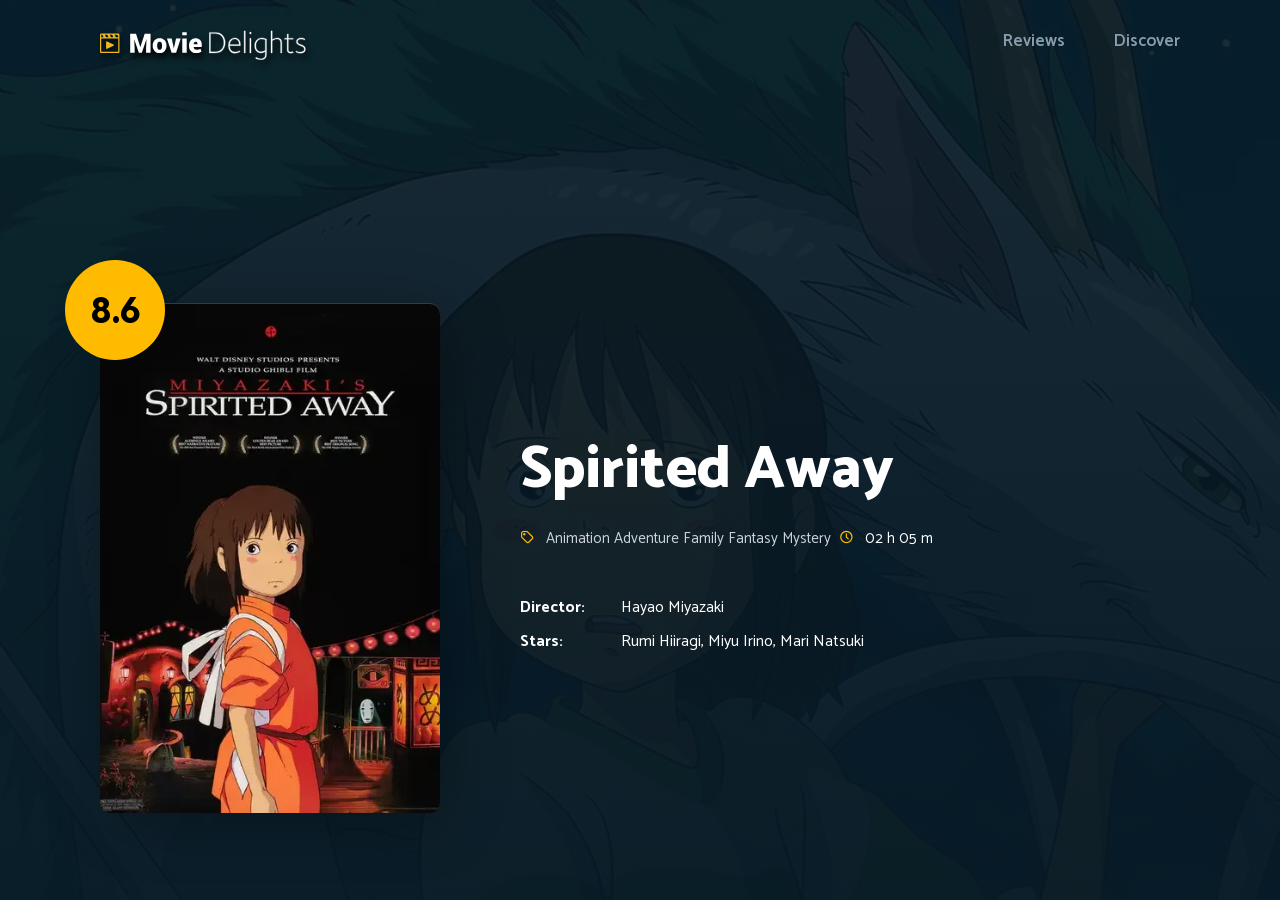Determine the bounding box coordinates of the clickable region to follow the instruction: "Explore Discover".

[0.87, 0.0, 0.922, 0.089]